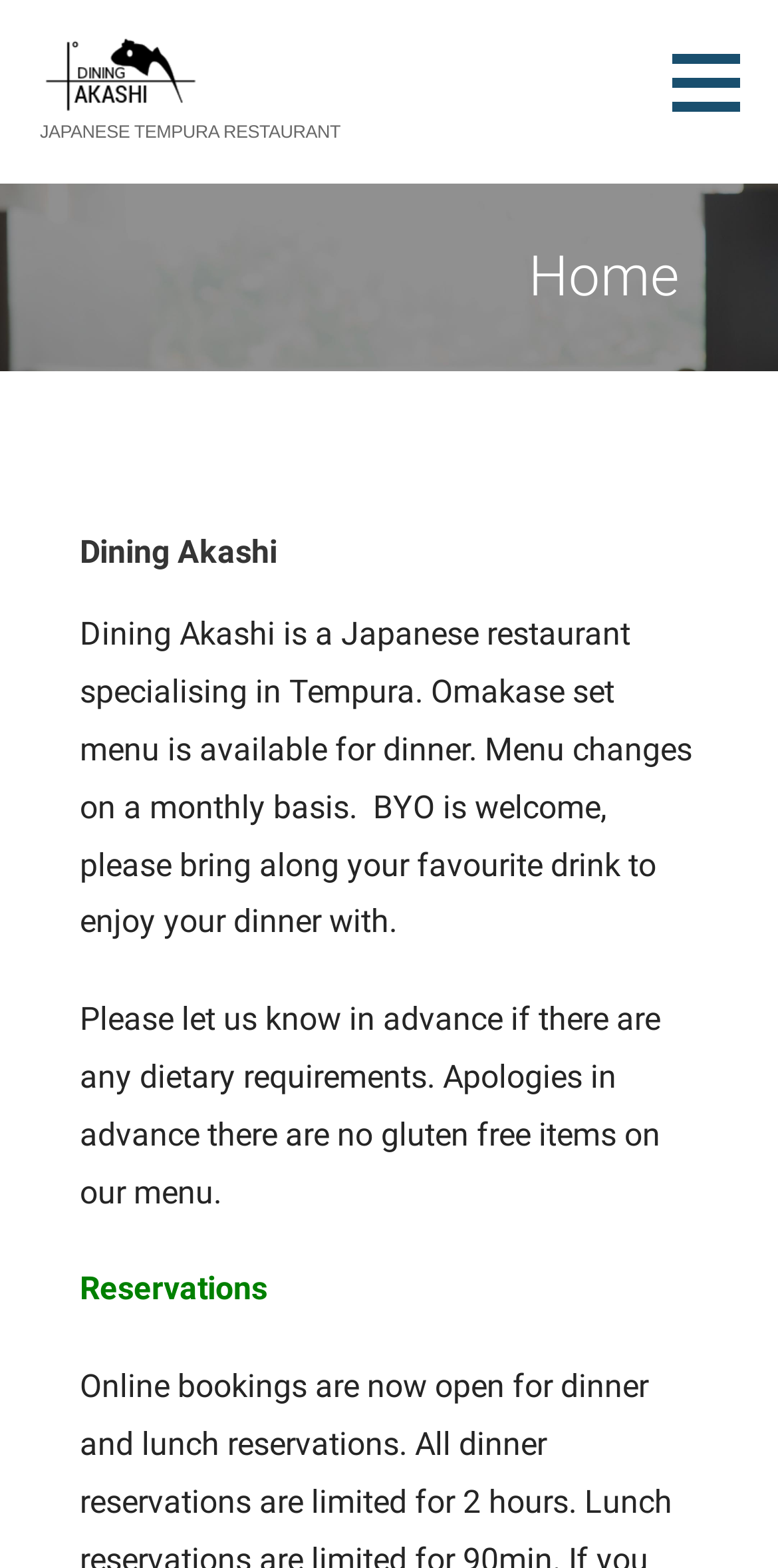What type of restaurant is Dining Akashi?
Can you give a detailed and elaborate answer to the question?

Based on the StaticText element 'Dining Akashi is a Japanese restaurant specialising in Tempura...', I can infer that Dining Akashi is a Japanese tempura restaurant.